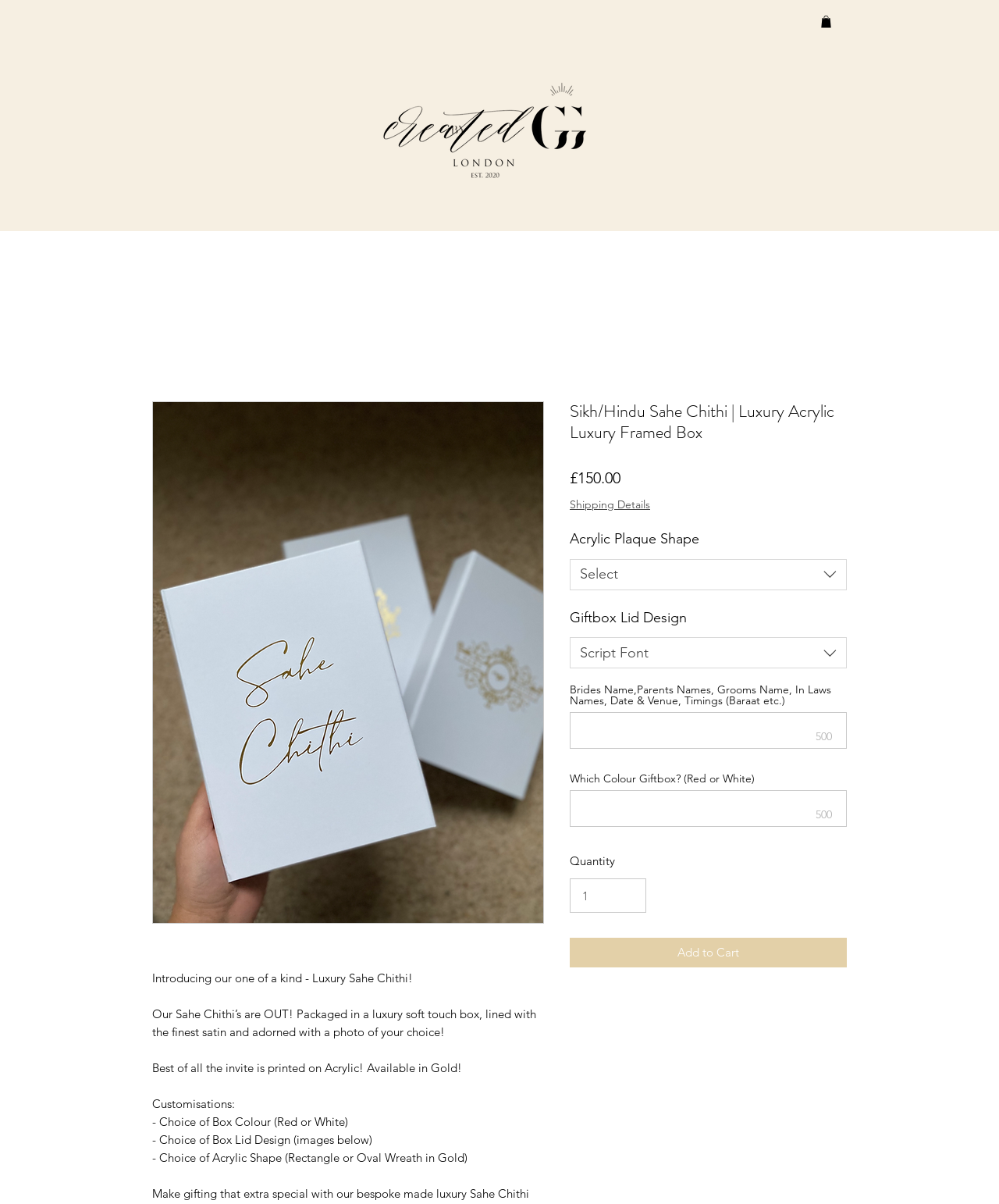What is the material of the invite?
Using the information from the image, give a concise answer in one word or a short phrase.

Acrylic